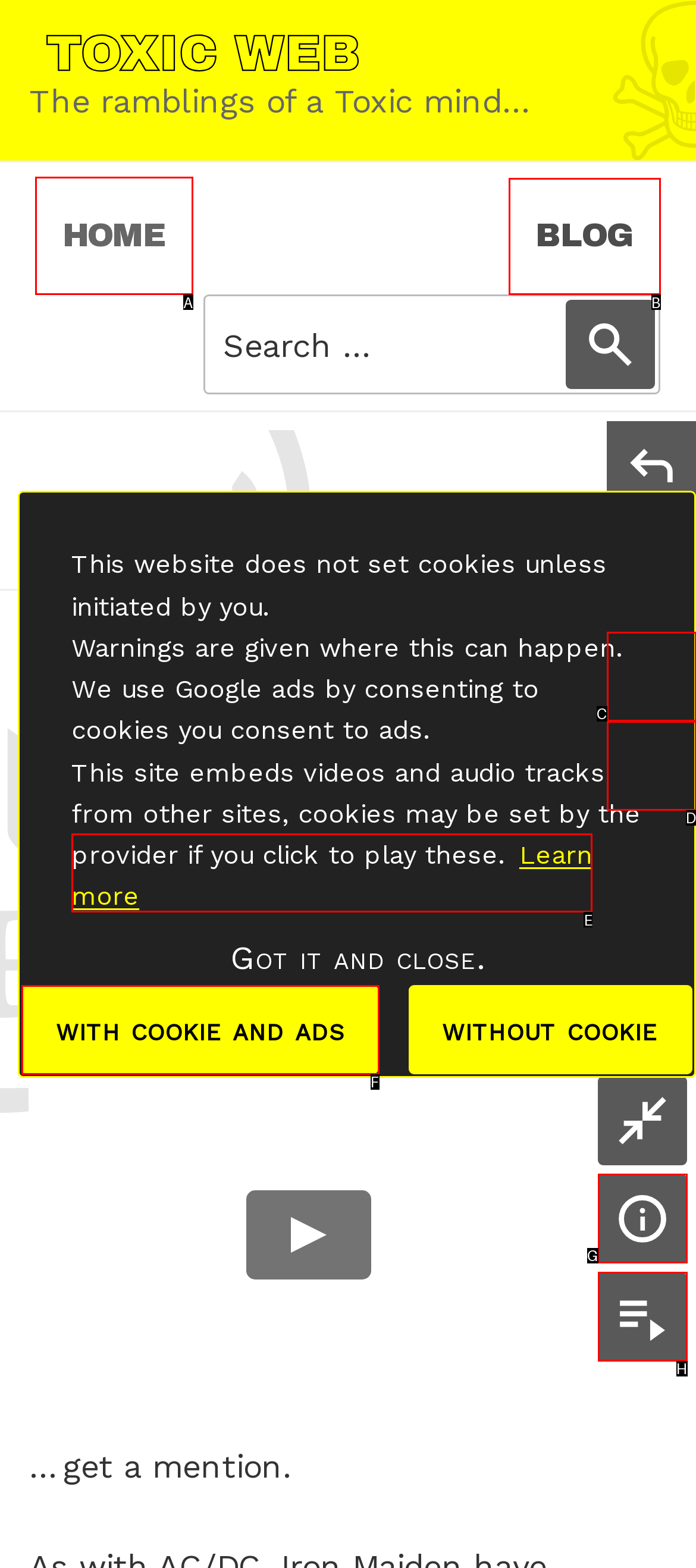For the given instruction: Click on the 'HOME' link, determine which boxed UI element should be clicked. Answer with the letter of the corresponding option directly.

A